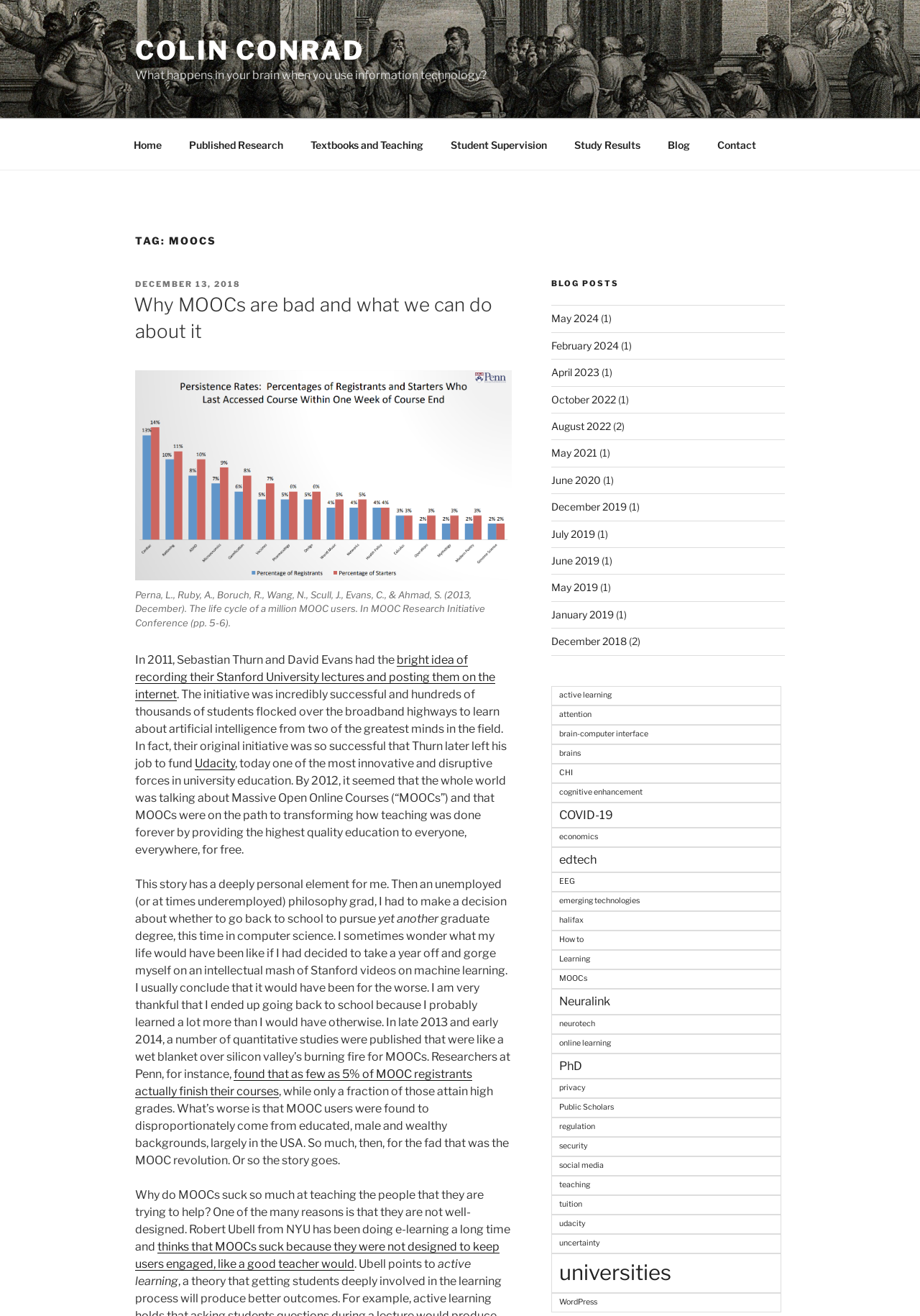Bounding box coordinates should be in the format (top-left x, top-left y, bottom-right x, bottom-right y) and all values should be floating point numbers between 0 and 1. Determine the bounding box coordinate for the UI element described as: Textbooks and Teaching

[0.323, 0.096, 0.473, 0.123]